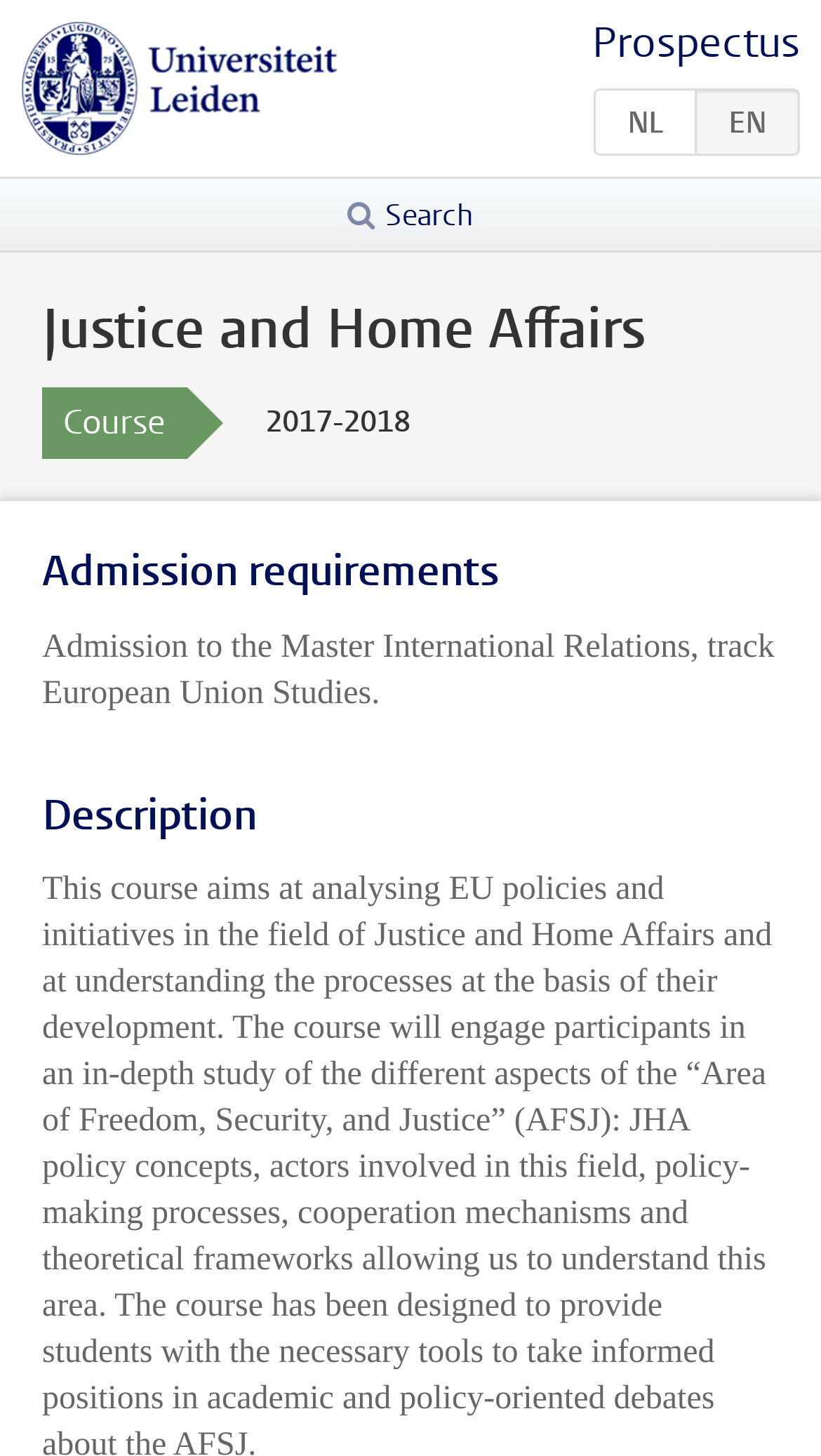Please find the top heading of the webpage and generate its text.

Justice and Home Affairs